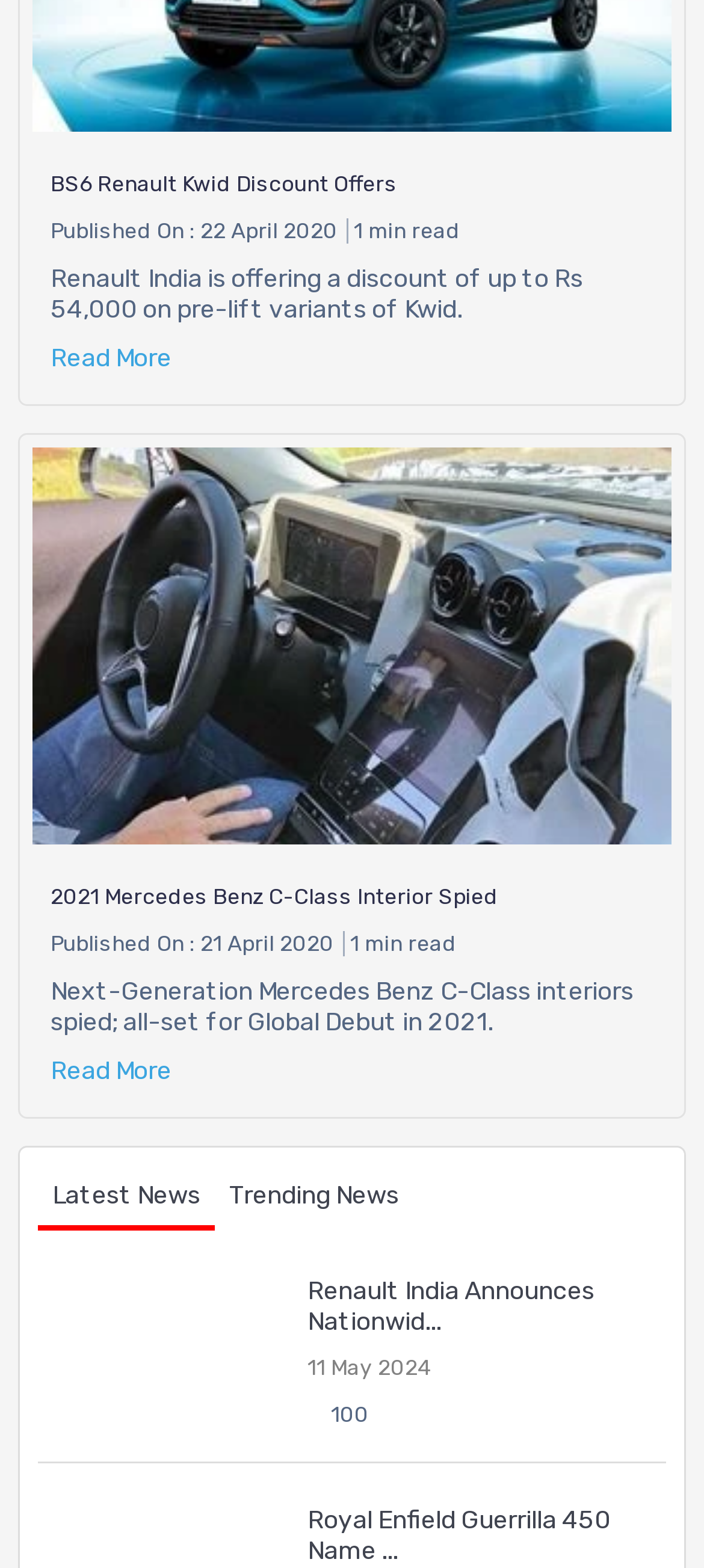Could you find the bounding box coordinates of the clickable area to complete this instruction: "Read about BS6 Renault Kwid discount offers"?

[0.072, 0.11, 0.564, 0.126]